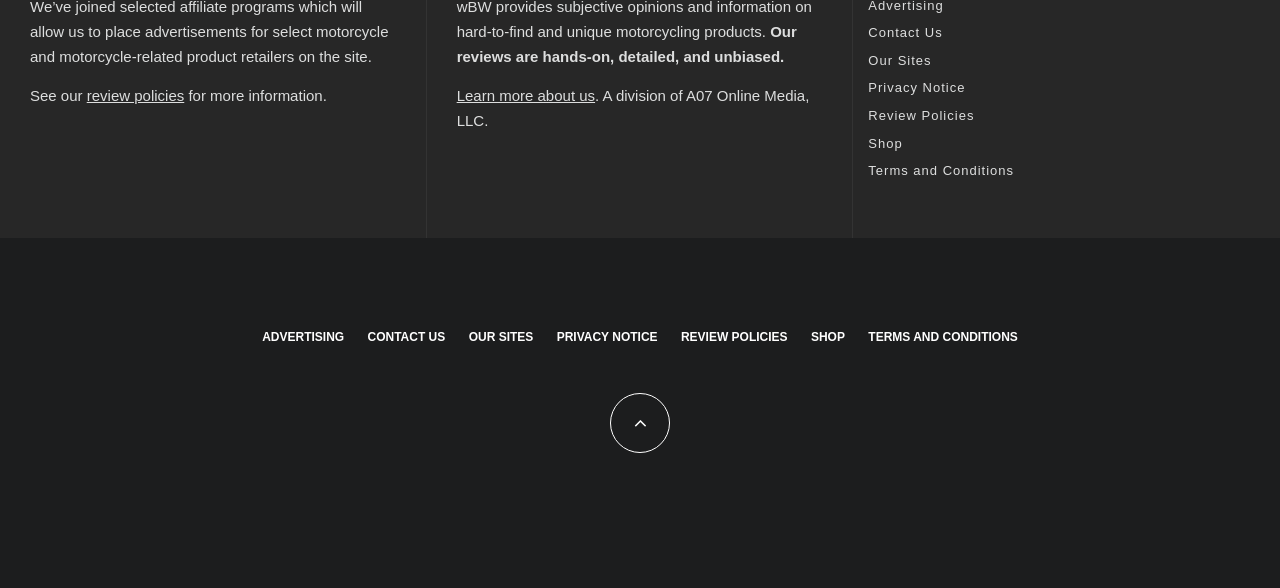Determine the bounding box coordinates of the section to be clicked to follow the instruction: "Read the privacy notice". The coordinates should be given as four float numbers between 0 and 1, formatted as [left, top, right, bottom].

[0.678, 0.137, 0.754, 0.162]